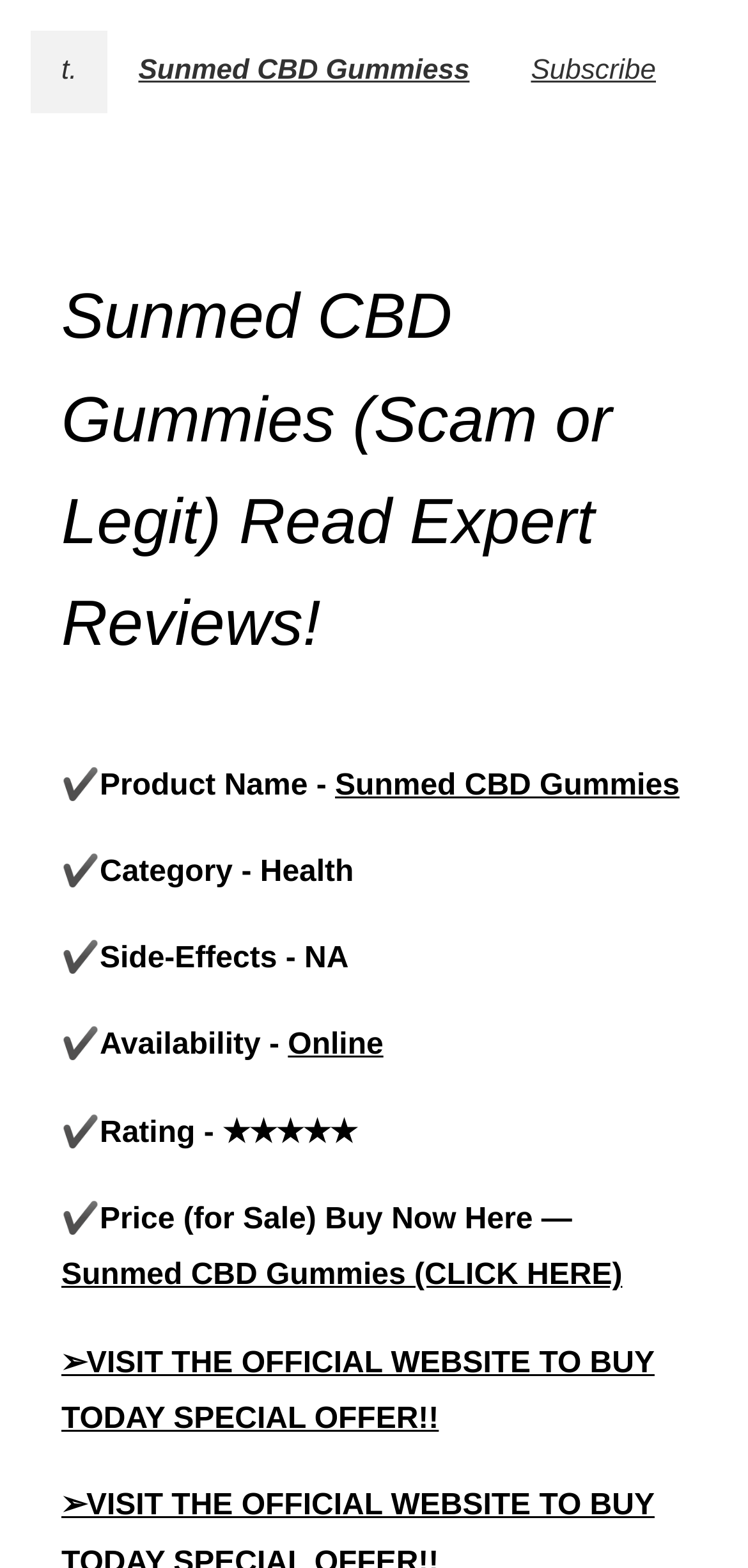What is the price of the product?
Using the visual information, answer the question in a single word or phrase.

Not specified